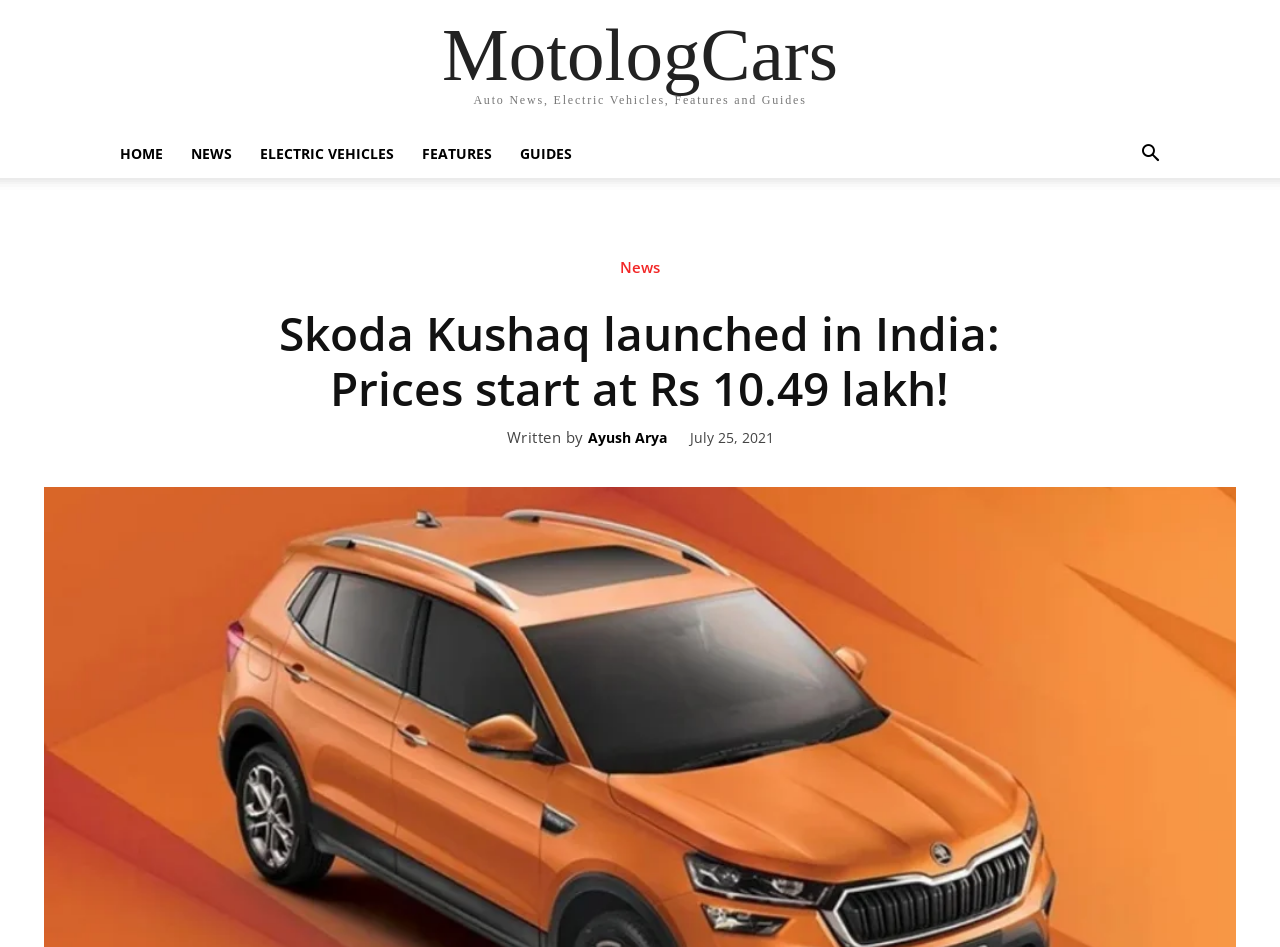Please determine the bounding box coordinates for the UI element described here. Use the format (top-left x, top-left y, bottom-right x, bottom-right y) with values bounded between 0 and 1: Features

[0.319, 0.137, 0.395, 0.188]